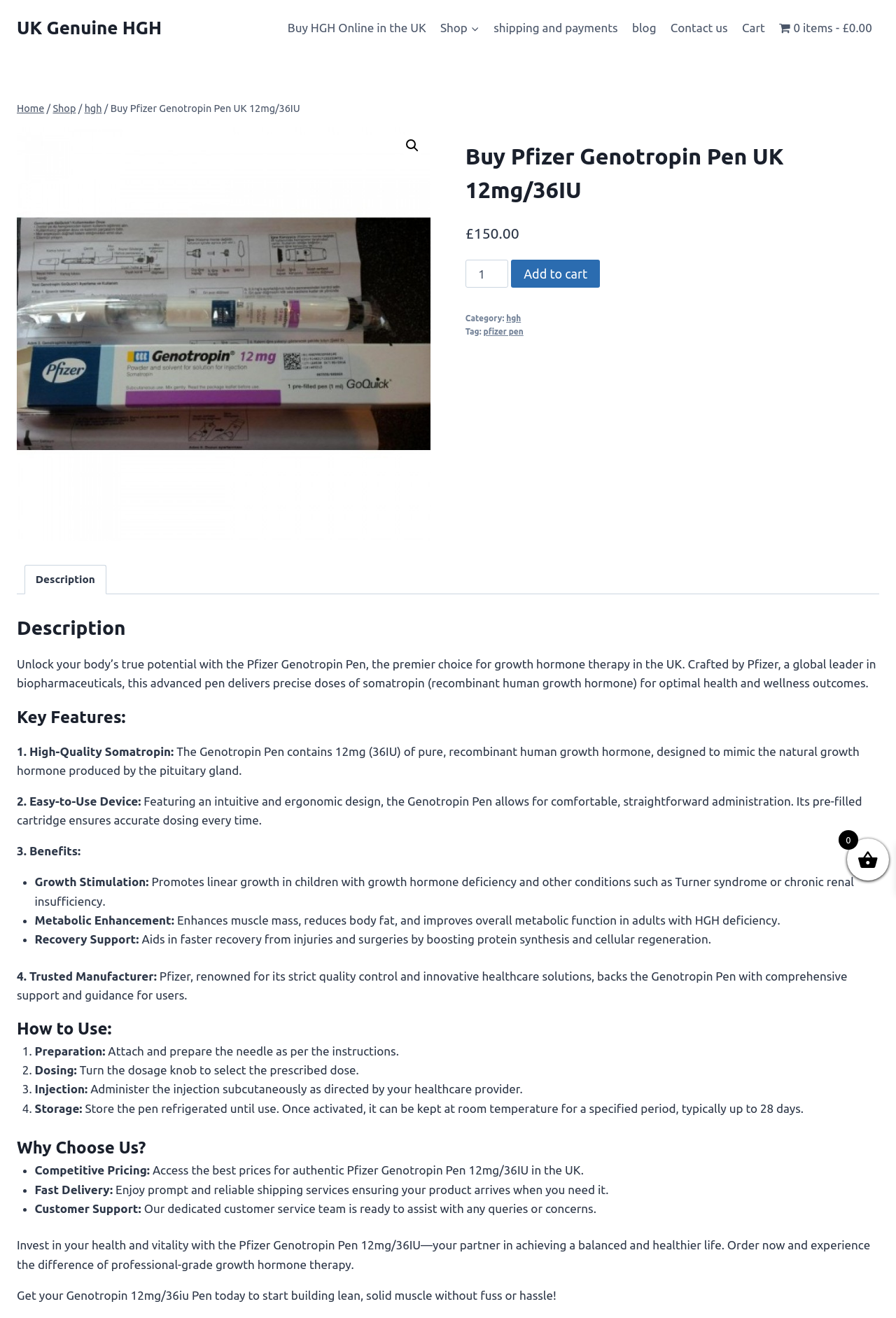Summarize the webpage with a detailed and informative caption.

This webpage is about purchasing Pfizer Genotropin Pen 12mg/36IU, a growth hormone therapy product, in the UK. At the top, there is a navigation bar with links to "Buy HGH Online in the UK", "Shop", "Shipping and Payments", "Blog", "Contact us", and "Cart". Below the navigation bar, there is a breadcrumb trail showing the current page's location in the website's hierarchy.

The main content of the page is divided into sections. The first section displays the product's name, "Buy Pfizer Genotropin Pen UK 12mg/36IU", and its price, "£150.00". There is also a "Add to cart" button and a quantity selector.

The next section is a tab list with a single tab, "Description", which is selected by default. The tab panel contains a detailed description of the product, including its benefits, key features, and how to use it. The description is divided into several subheadings, including "Description", "Key Features", "Benefits", "How to Use", and "Why Choose Us?".

The "Description" section explains that the Pfizer Genotropin Pen is a premier choice for growth hormone therapy in the UK, delivering precise doses of somatropin for optimal health and wellness outcomes. The "Key Features" section highlights the product's high-quality somatropin, easy-to-use device, and benefits. The "Benefits" section lists the advantages of using the product, including growth stimulation, metabolic enhancement, and recovery support.

The "How to Use" section provides step-by-step instructions on how to prepare, dose, inject, and store the product. The "Why Choose Us?" section lists the reasons why customers should choose this website to purchase the product, including competitive pricing, fast delivery, and customer support.

Throughout the page, there are several calls-to-action, encouraging customers to "Buy now" or "Add to cart". There are also several links to other pages on the website, including the blog and contact us pages.